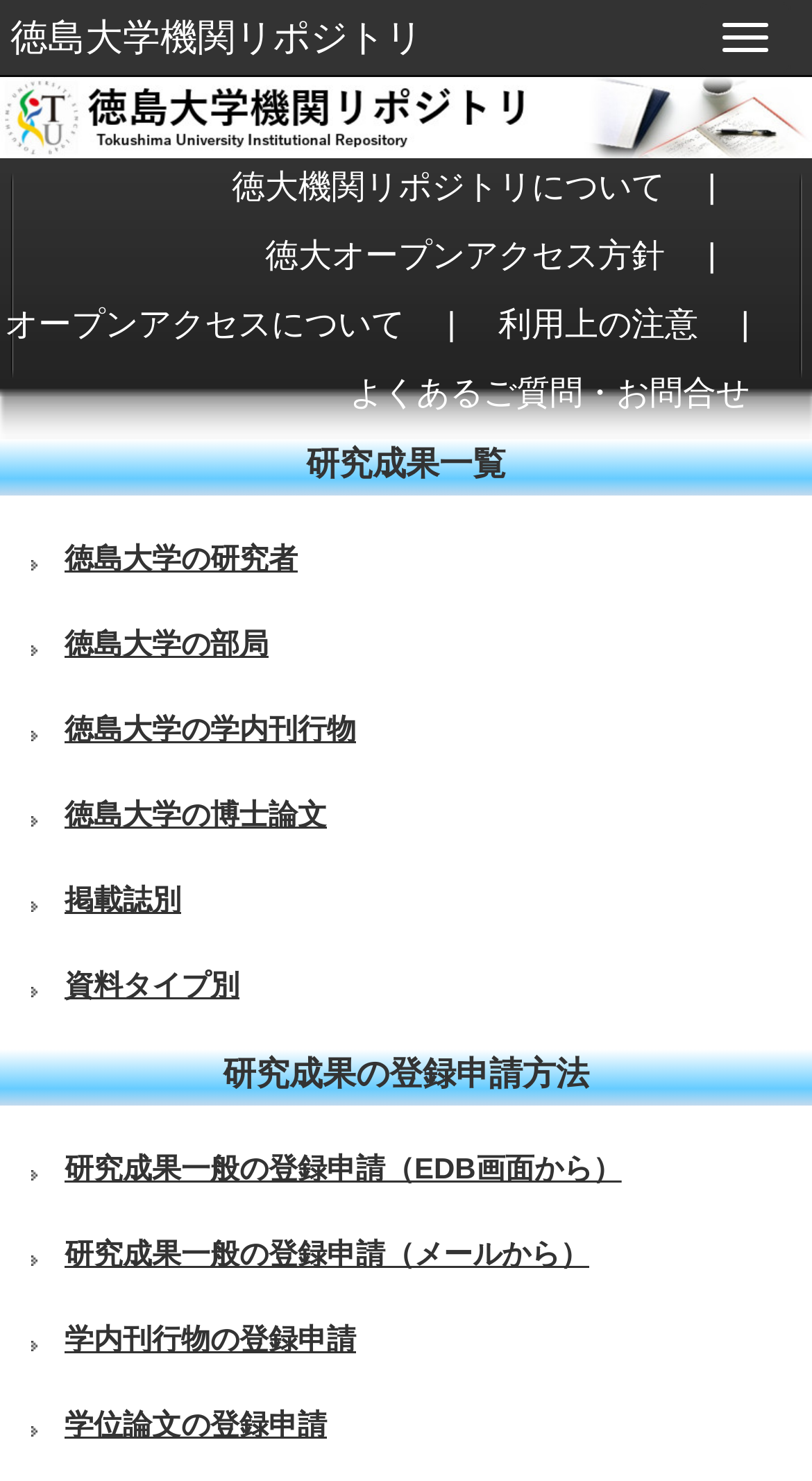Pinpoint the bounding box coordinates of the element that must be clicked to accomplish the following instruction: "Register research outcome generally". The coordinates should be in the format of four float numbers between 0 and 1, i.e., [left, top, right, bottom].

[0.0, 0.775, 1.0, 0.804]